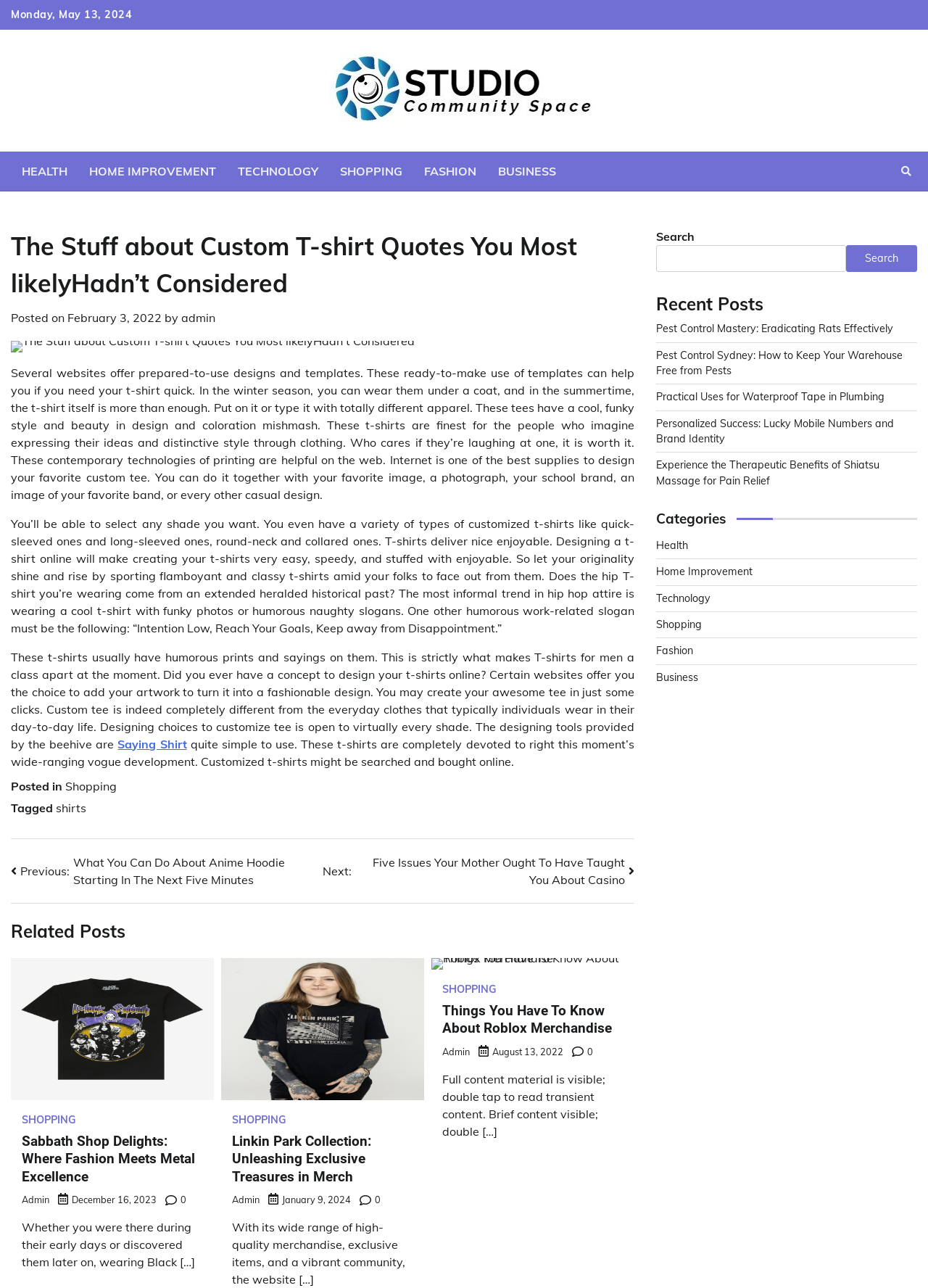What is the author of the current post?
Using the information from the image, answer the question thoroughly.

I found the author of the current post by looking at the section below the heading of the post, where it says 'by admin'.